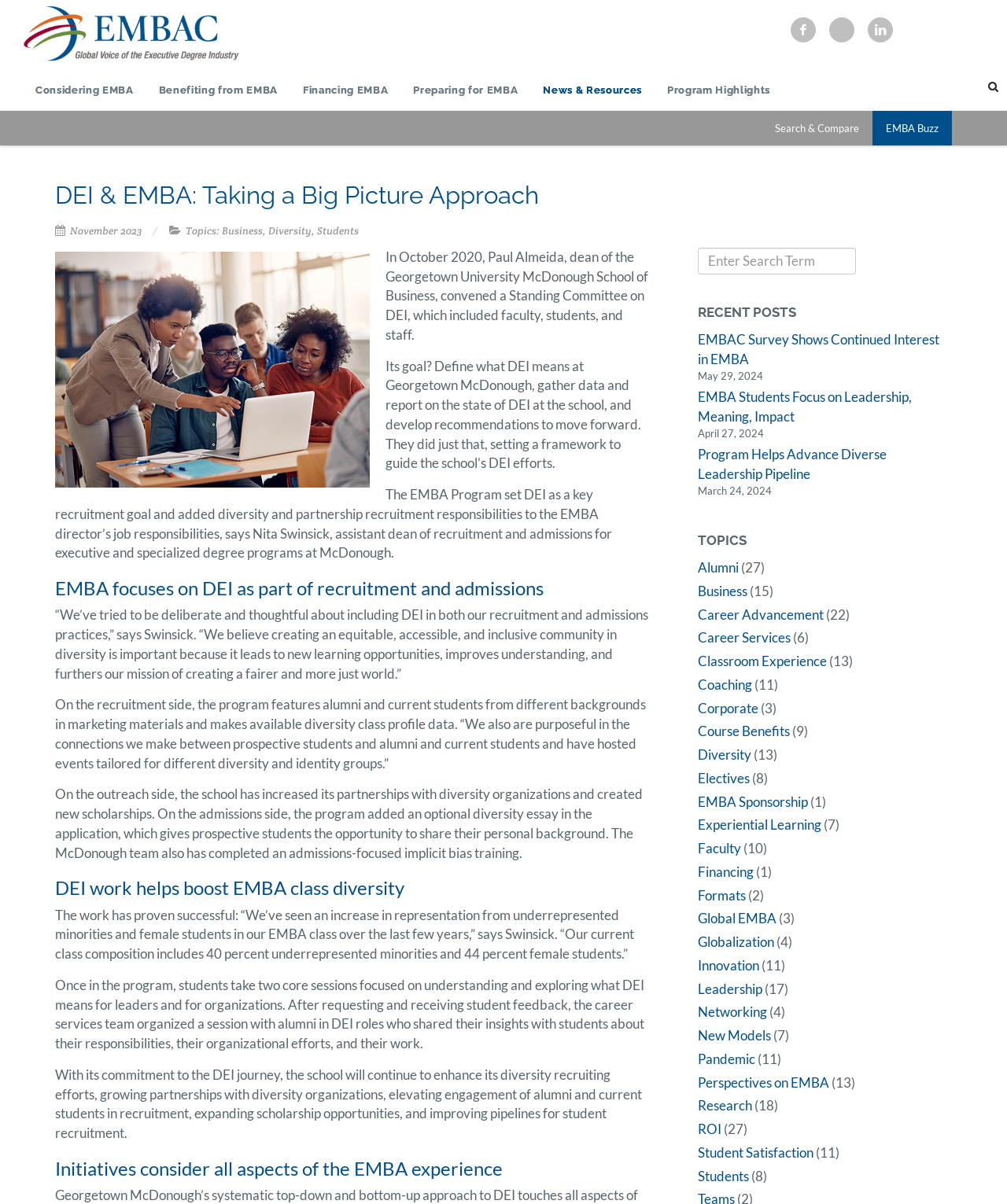Give the bounding box coordinates for this UI element: "News & Resources". The coordinates should be four float numbers between 0 and 1, arranged as [left, top, right, bottom].

[0.528, 0.052, 0.649, 0.091]